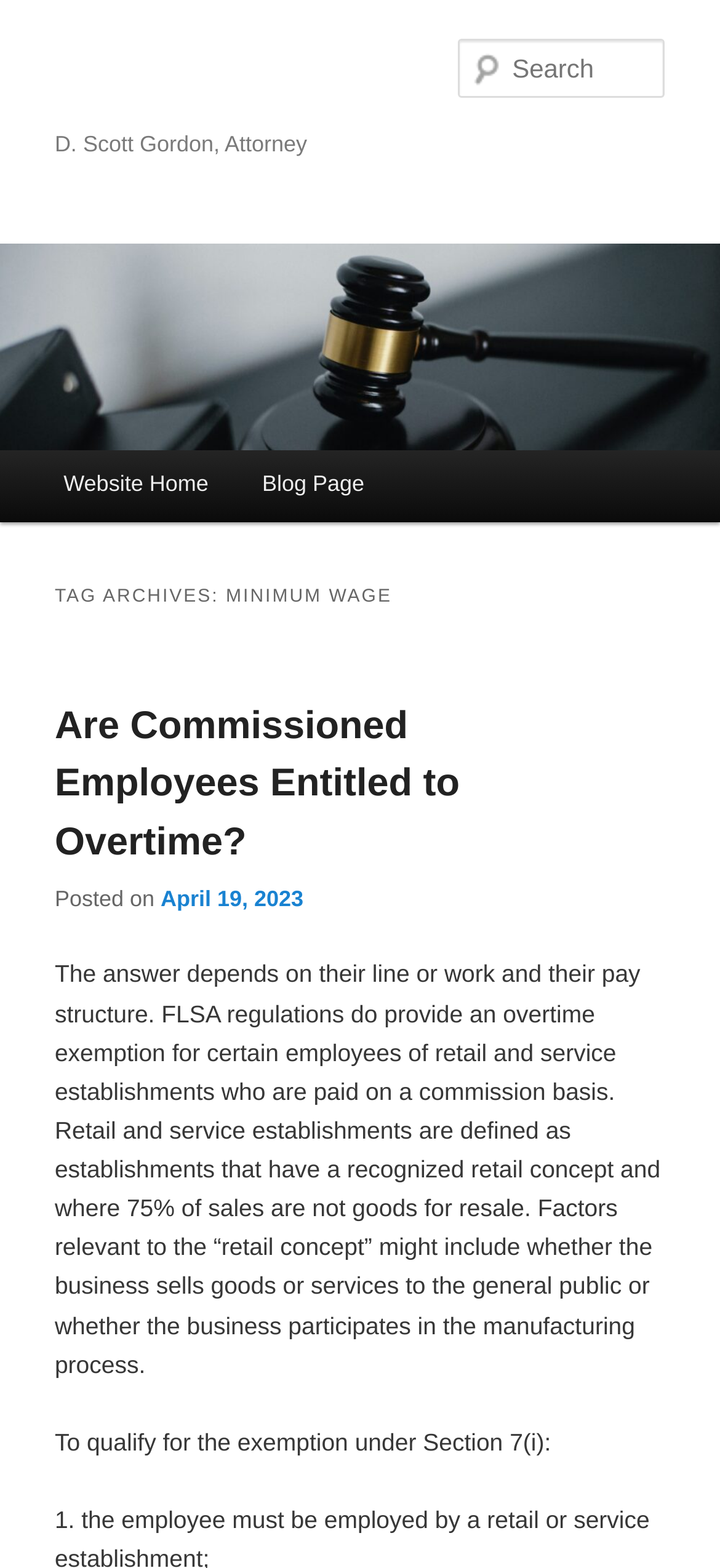Please locate the bounding box coordinates of the element that needs to be clicked to achieve the following instruction: "Go to Home". The coordinates should be four float numbers between 0 and 1, i.e., [left, top, right, bottom].

None